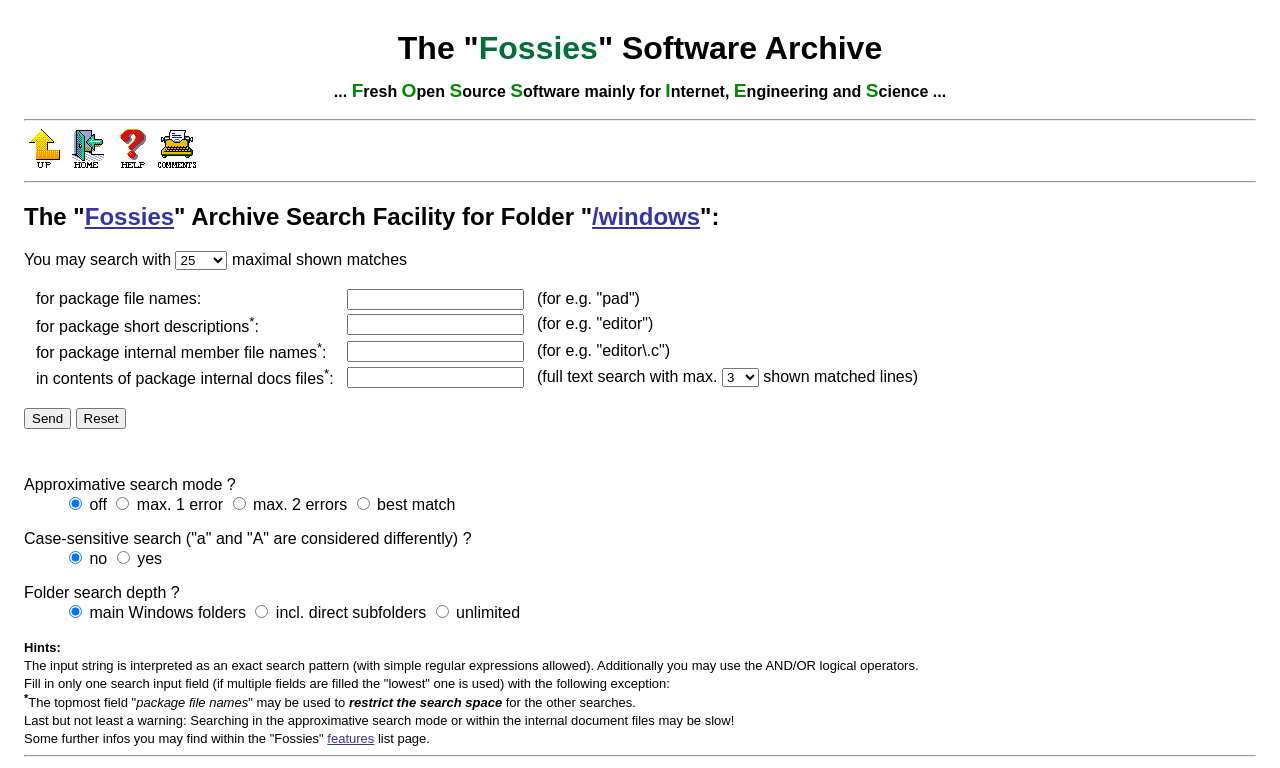Locate the bounding box coordinates of the item that should be clicked to fulfill the instruction: "send search query".

[0.019, 0.531, 0.056, 0.558]